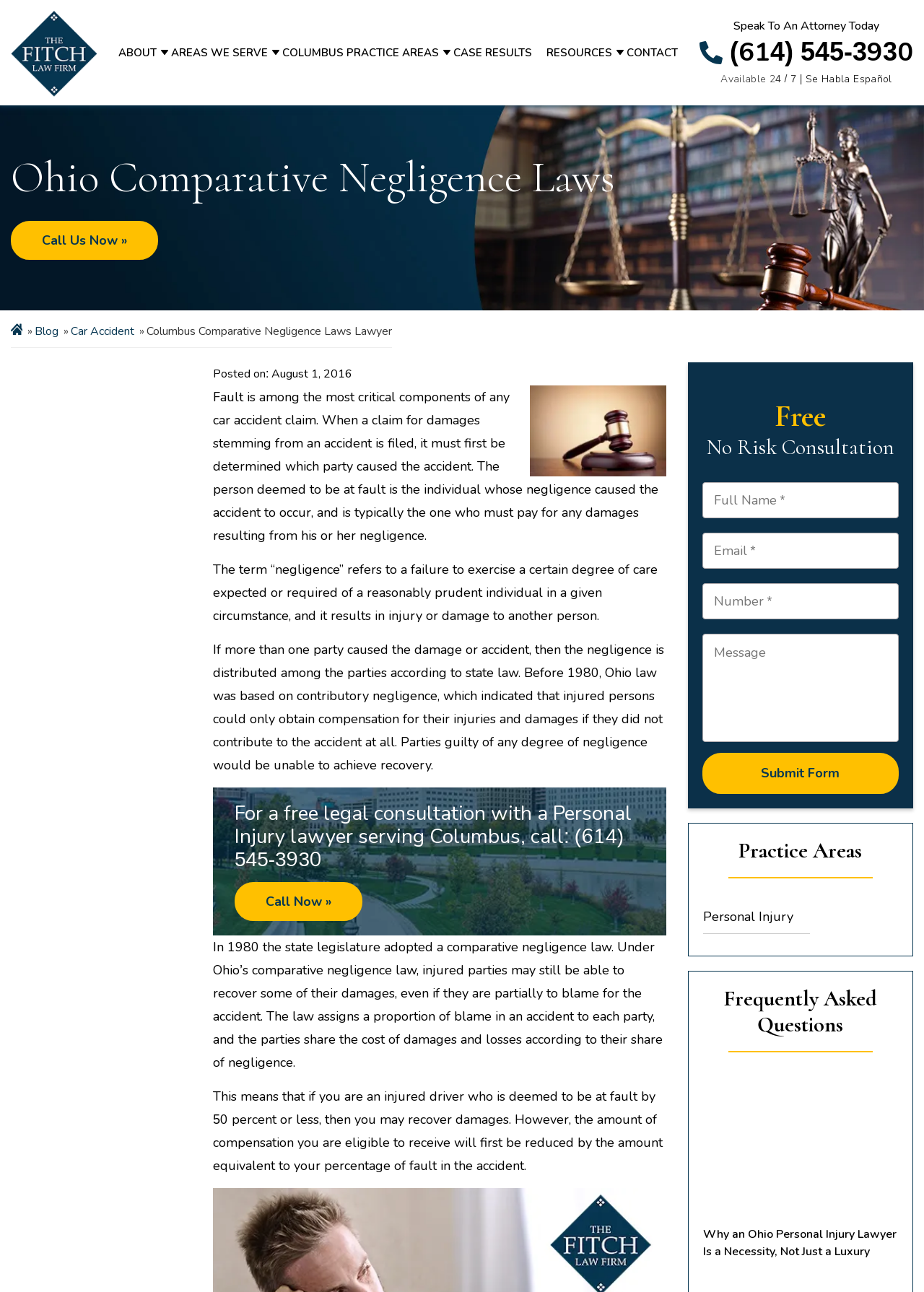Determine the bounding box for the UI element described here: "name="fullName" placeholder="Full Name *"".

[0.76, 0.373, 0.973, 0.401]